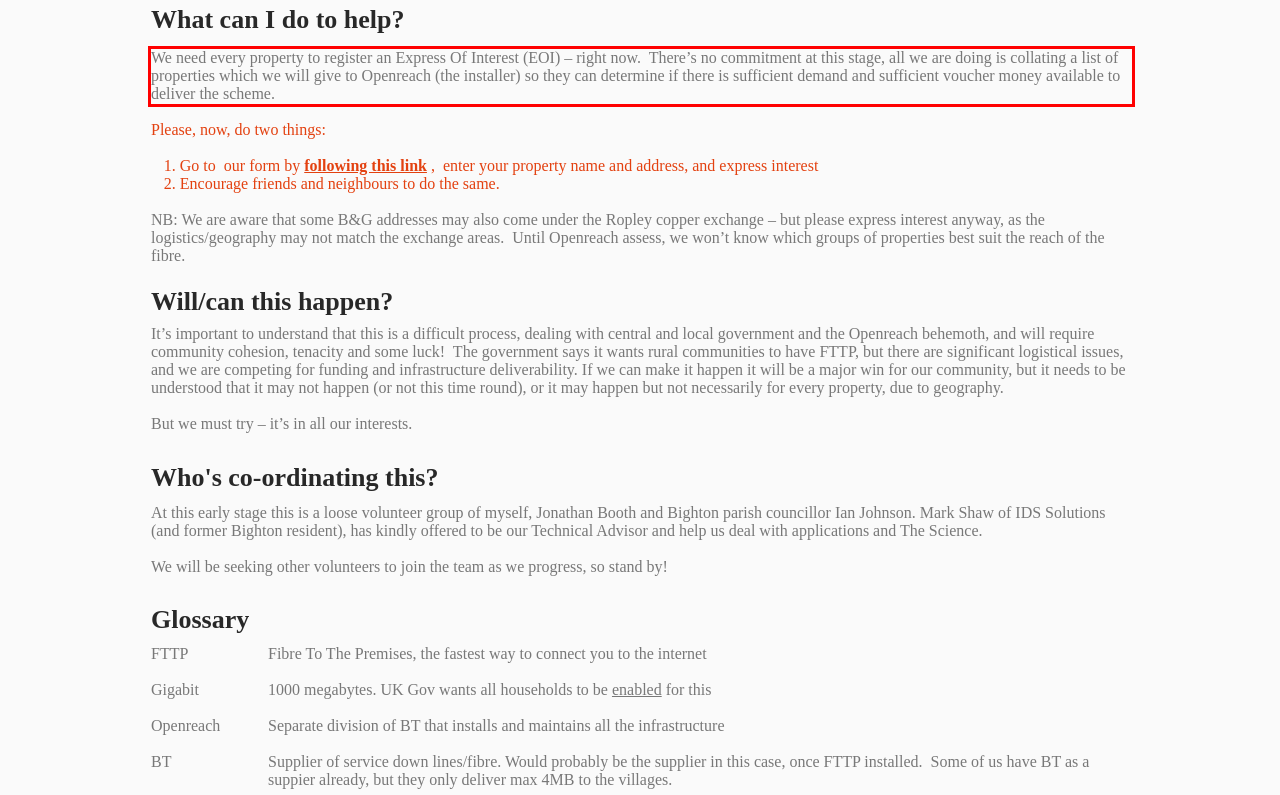In the screenshot of the webpage, find the red bounding box and perform OCR to obtain the text content restricted within this red bounding box.

We need every property to register an Express Of Interest (EOI) – right now. There’s no commitment at this stage, all we are doing is collating a list of properties which we will give to Openreach (the installer) so they can determine if there is sufficient demand and sufficient voucher money available to deliver the scheme.